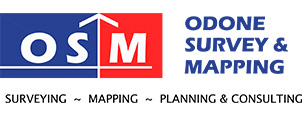What services are provided by OSM?
Based on the image, give a concise answer in the form of a single word or short phrase.

Surveying, mapping, planning, and consulting